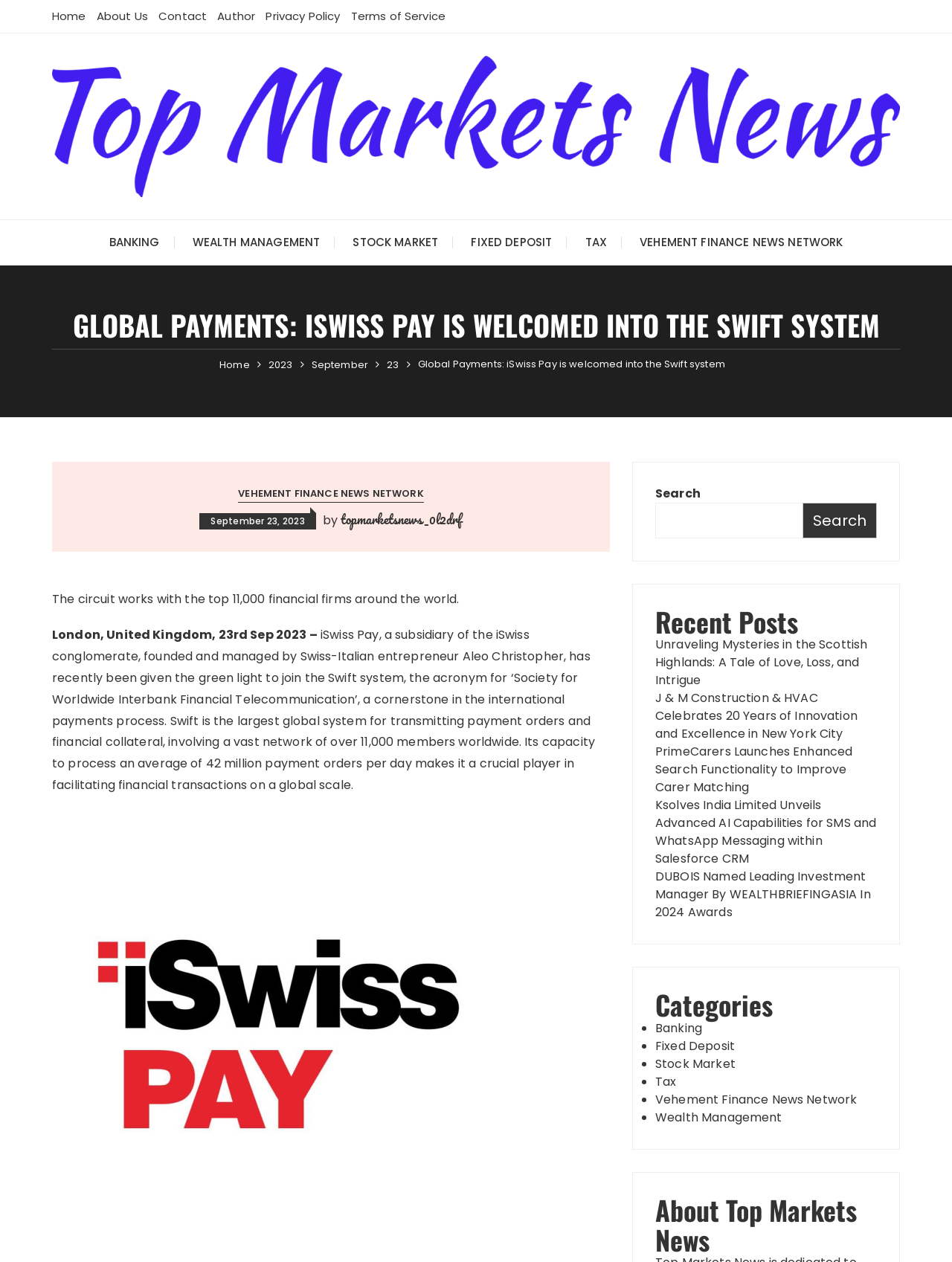Specify the bounding box coordinates for the region that must be clicked to perform the given instruction: "Read the 'GLOBAL PAYMENTS: ISWISS PAY IS WELCOMED INTO THE SWIFT SYSTEM' article".

[0.055, 0.246, 0.945, 0.277]